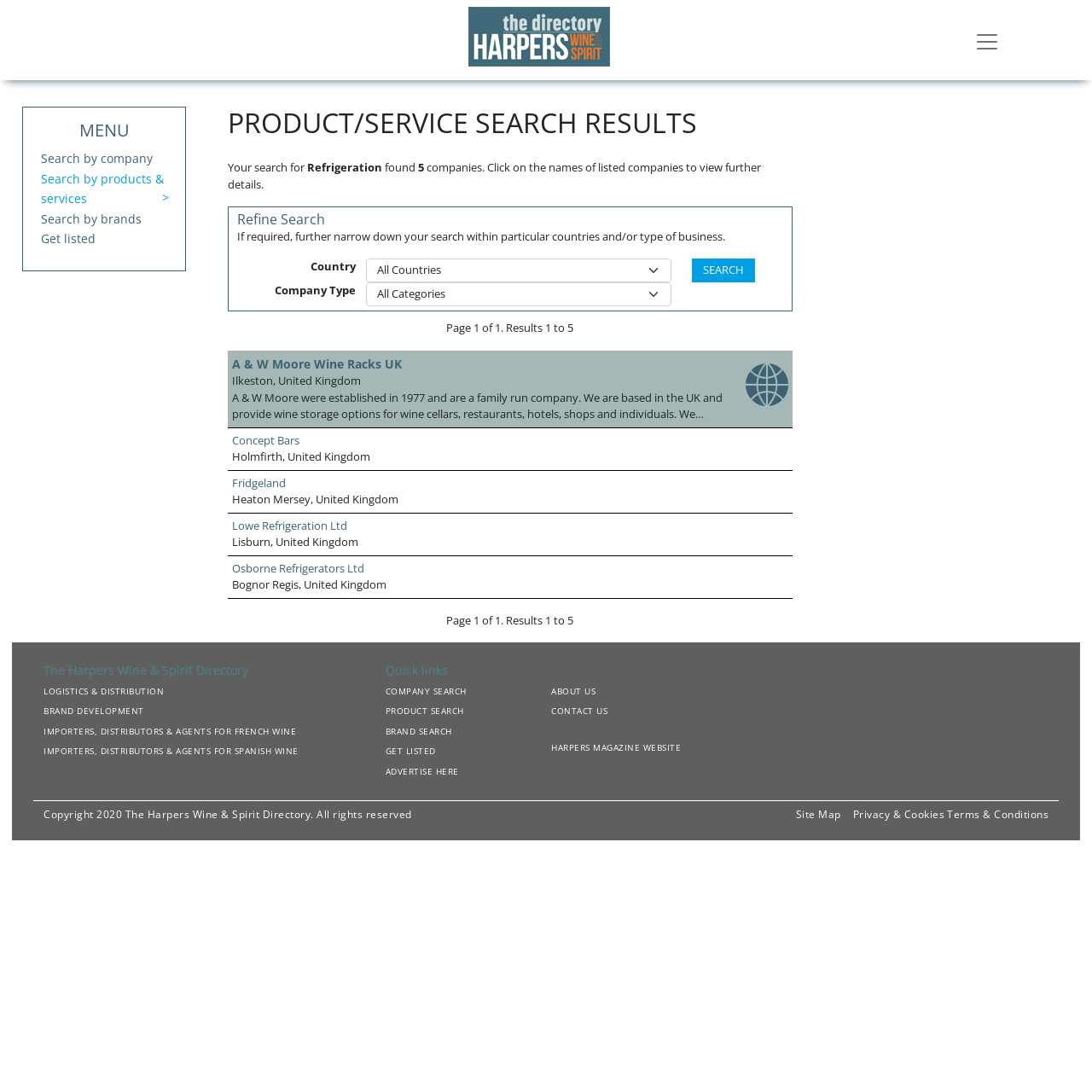Give a concise answer of one word or phrase to the question: 
How many search results are displayed?

5